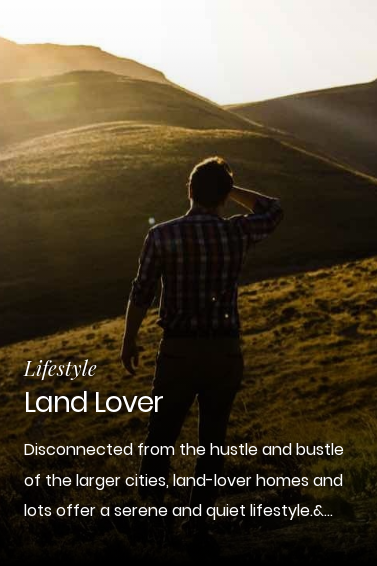Provide a thorough description of the image presented.

The image beautifully captures the essence of the "Land Lover" lifestyle, showcasing a contemplative moment in nature. A person stands against a stunning backdrop of rolling hills bathed in warm sunlight, embodying tranquility and disconnection from the chaos of urban life. Dressed in a plaid shirt, the individual gazes thoughtfully into the distance, evoking a sense of peace and harmony with the surrounding landscape. This serene atmosphere reflects the notion that land-lover homes and lots offer a quiet lifestyle, away from the hustle and bustle of larger cities, inviting one to embrace the beauty and calm of nature. The caption beautifully encapsulates this idyllic lifestyle, drawing attention to the serene and restorative qualities that it offers.